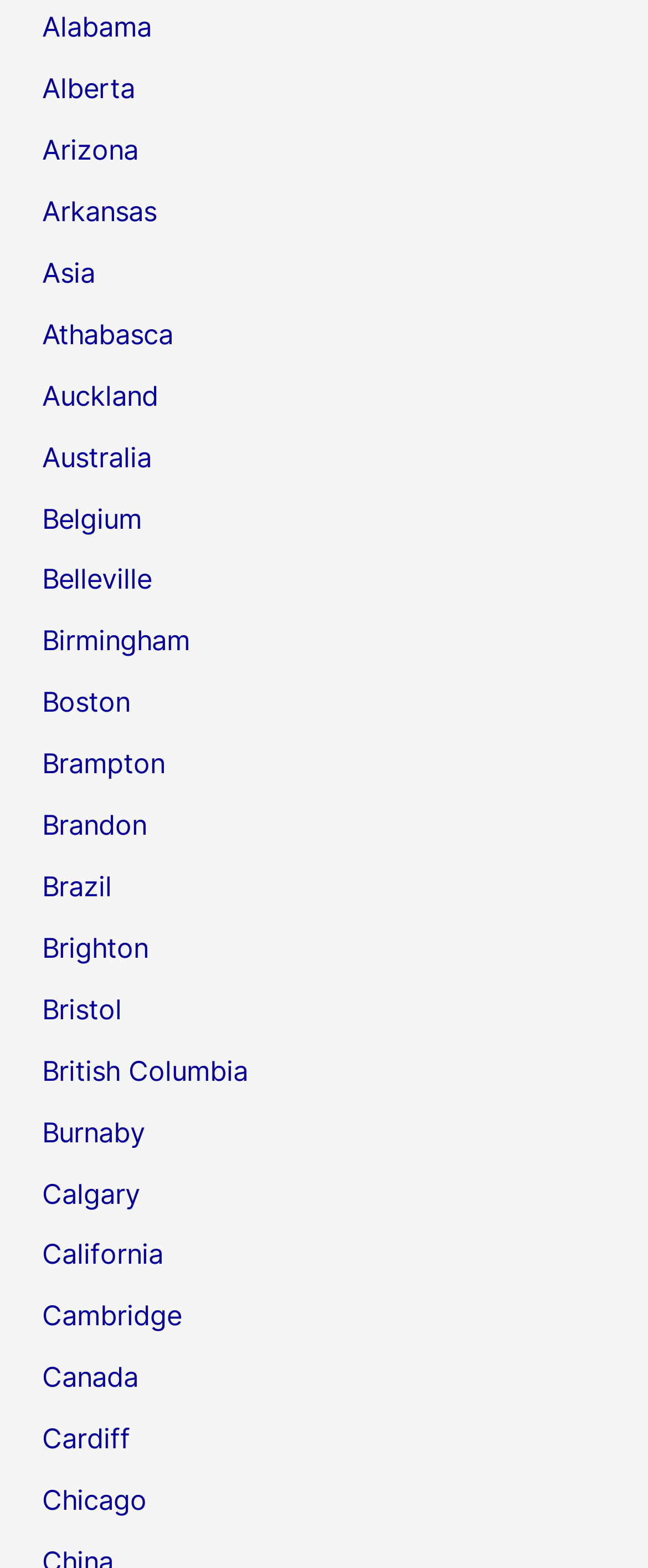Please determine the bounding box coordinates of the section I need to click to accomplish this instruction: "go to California".

[0.065, 0.789, 0.252, 0.811]